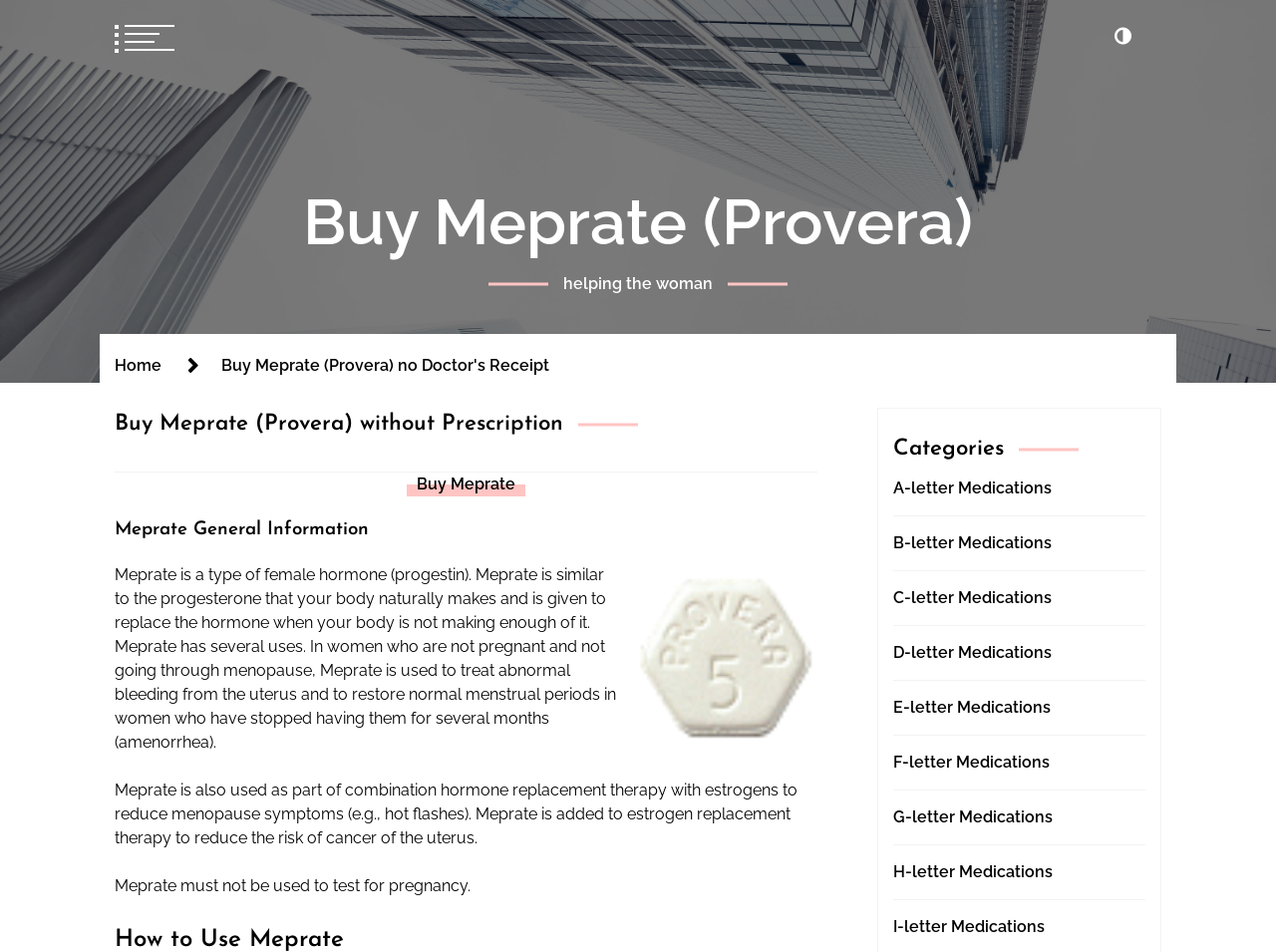Could you indicate the bounding box coordinates of the region to click in order to complete this instruction: "View A-letter medications".

[0.7, 0.503, 0.824, 0.525]